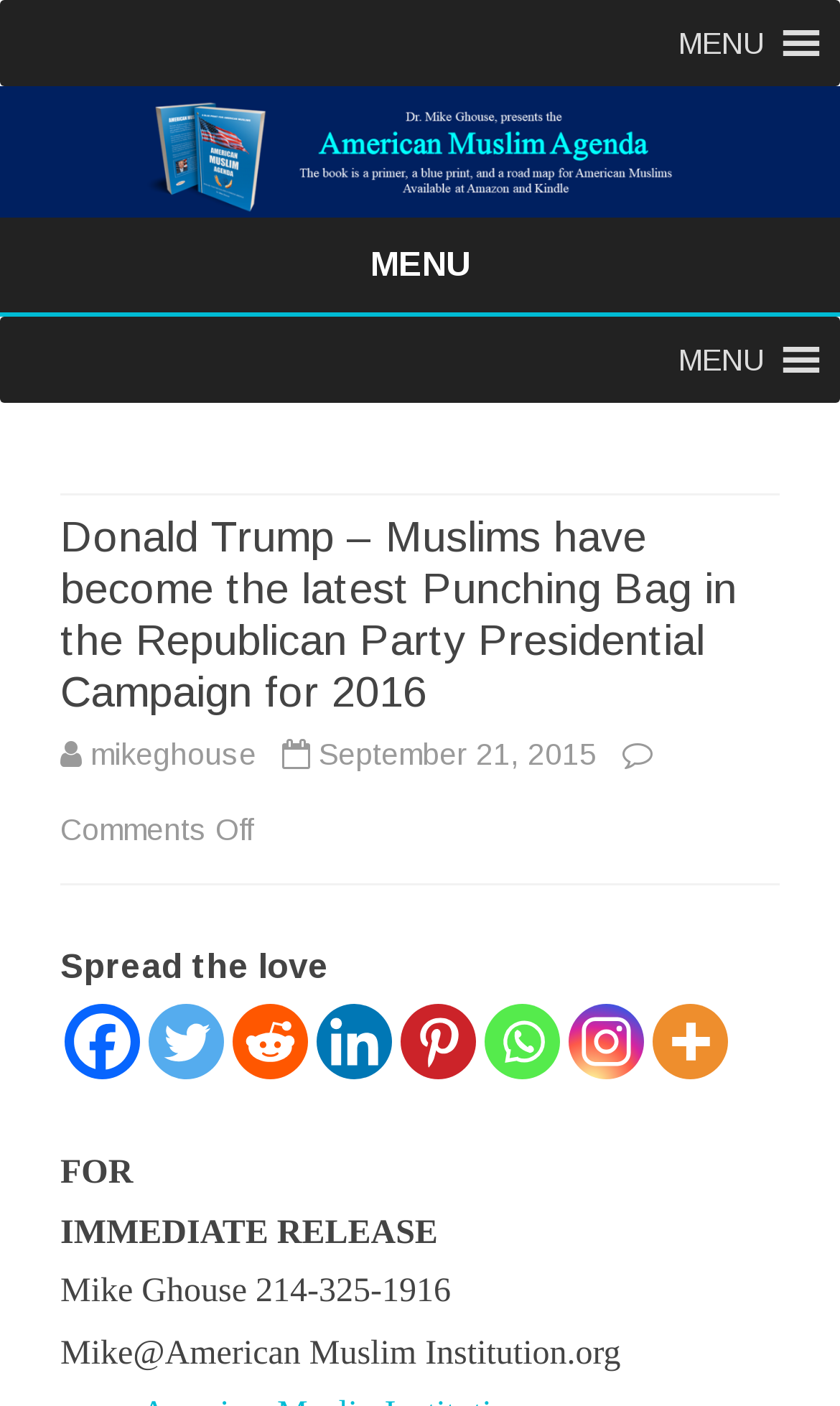Answer in one word or a short phrase: 
What is the date of the article?

September 21, 2015